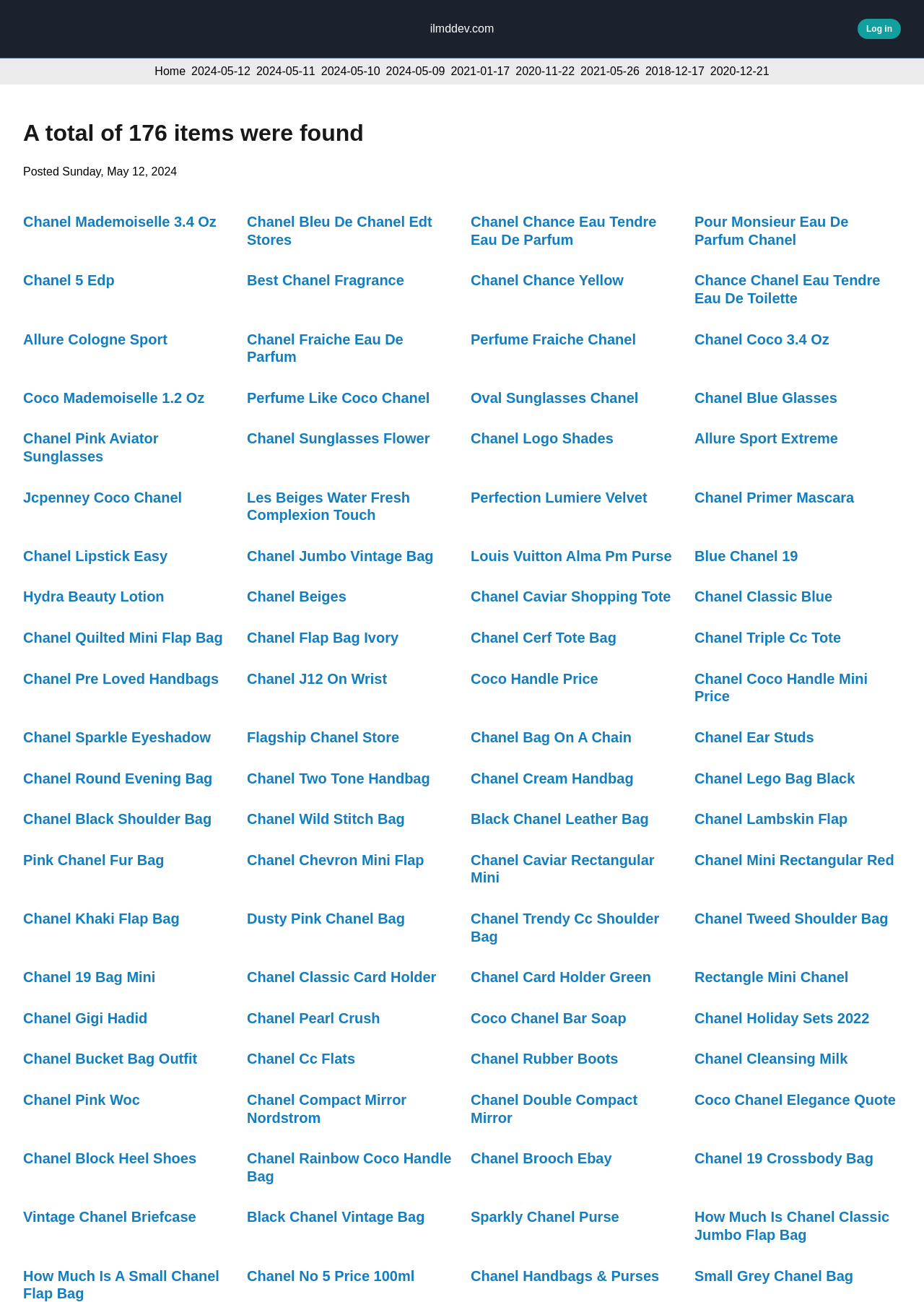Indicate the bounding box coordinates of the clickable region to achieve the following instruction: "Click on the 'Log in' link."

[0.938, 0.018, 0.966, 0.026]